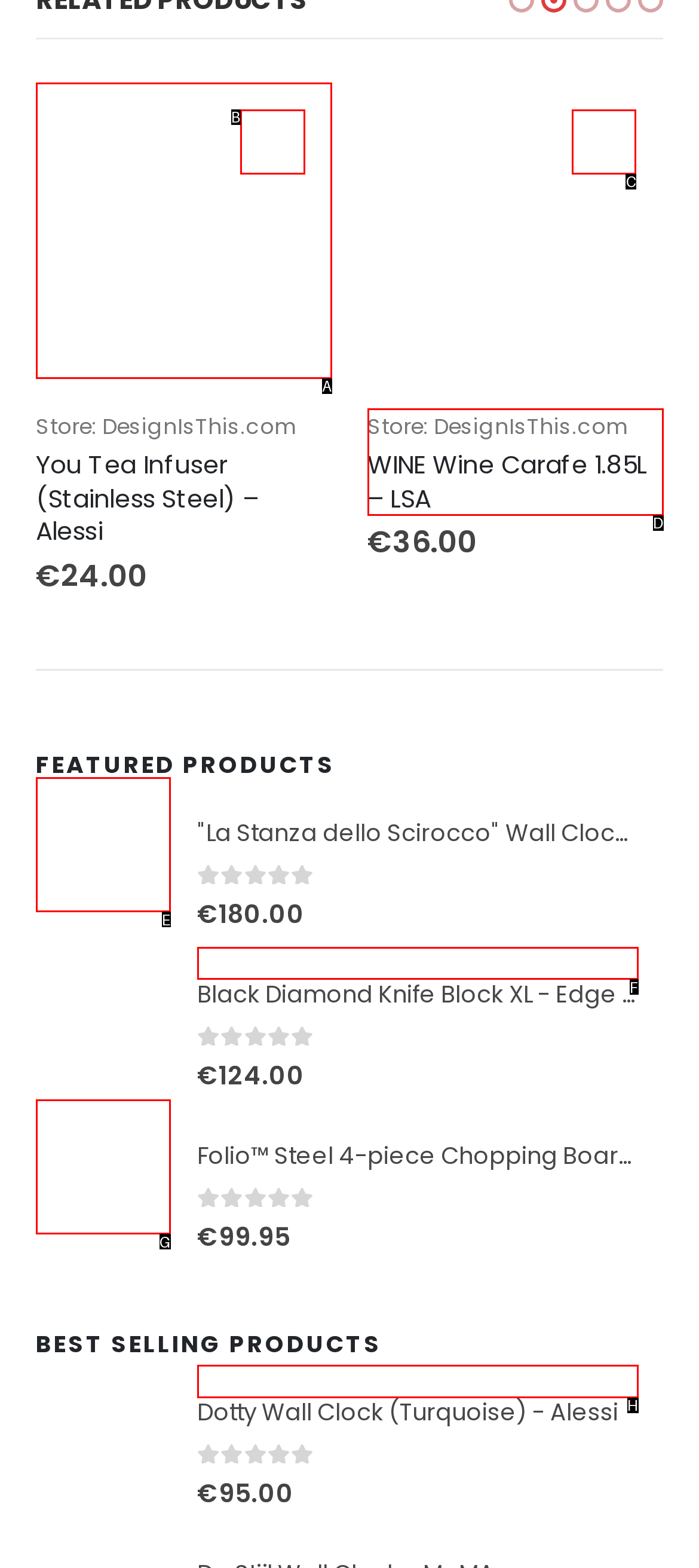Given the instruction: Buy Wood Pepper, Salt & Spice Mill, which HTML element should you click on?
Answer with the letter that corresponds to the correct option from the choices available.

C